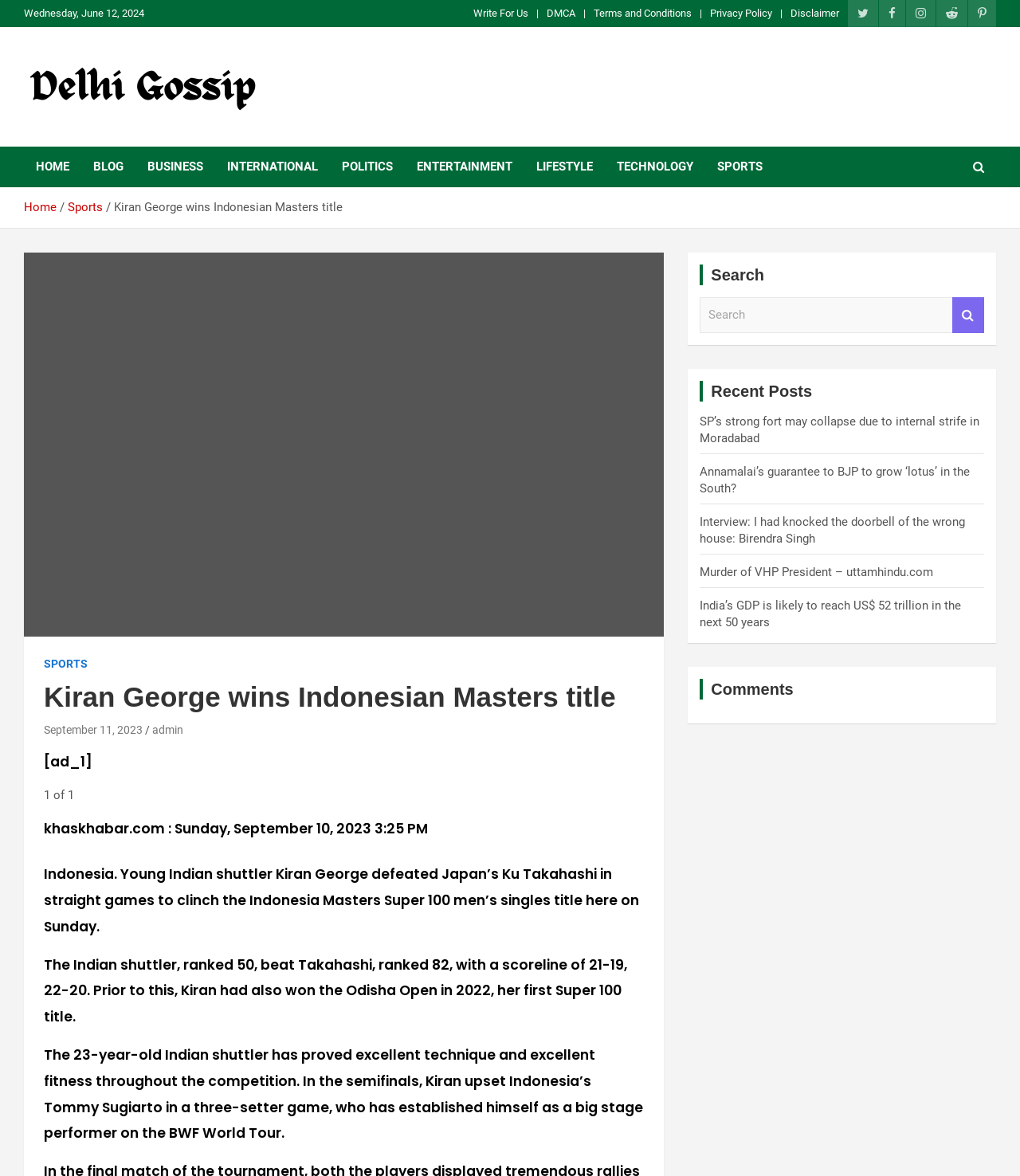What type of content is displayed in the 'Recent Posts' section?
Using the image, provide a detailed and thorough answer to the question.

The 'Recent Posts' section displays a list of news articles with their titles and a brief summary. This section is typically used to showcase the latest or most popular articles on the website, allowing users to quickly browse through the latest content.